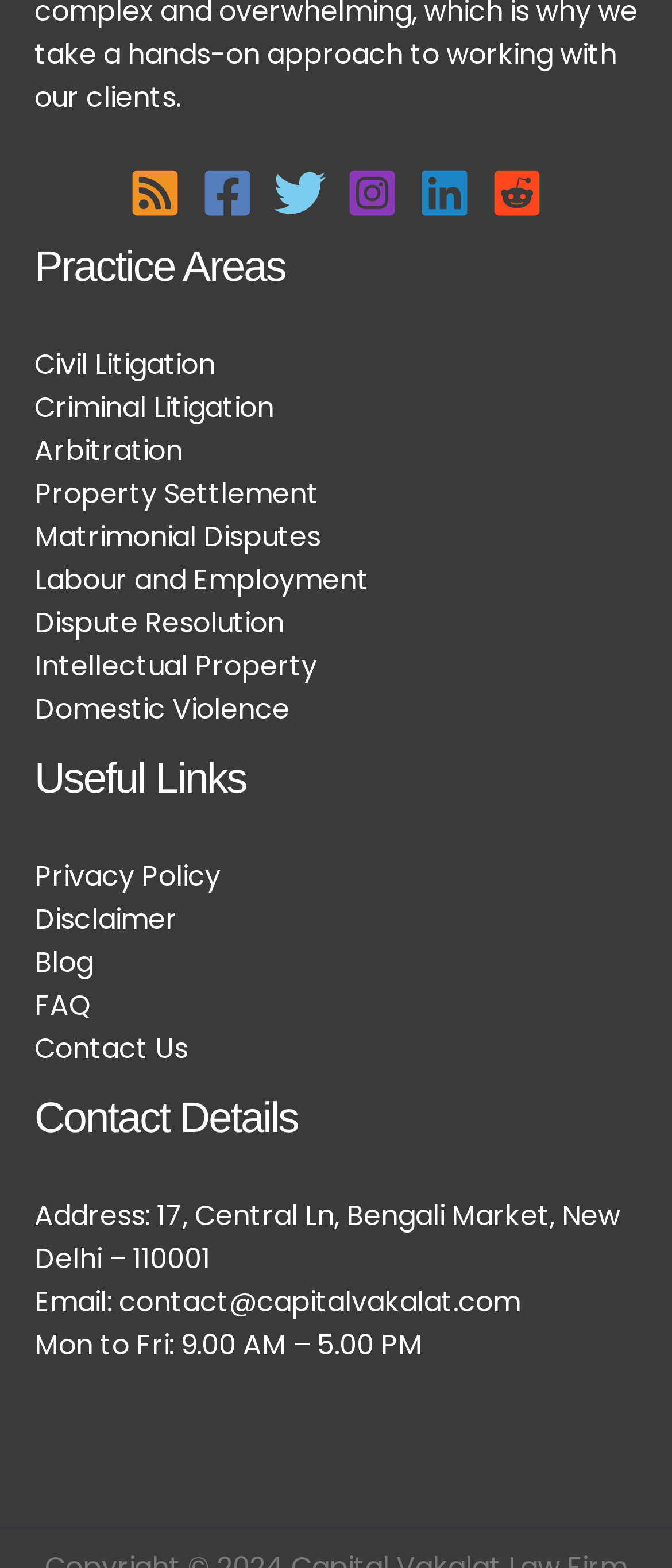Pinpoint the bounding box coordinates for the area that should be clicked to perform the following instruction: "Click on the RSS link".

[0.192, 0.107, 0.269, 0.14]